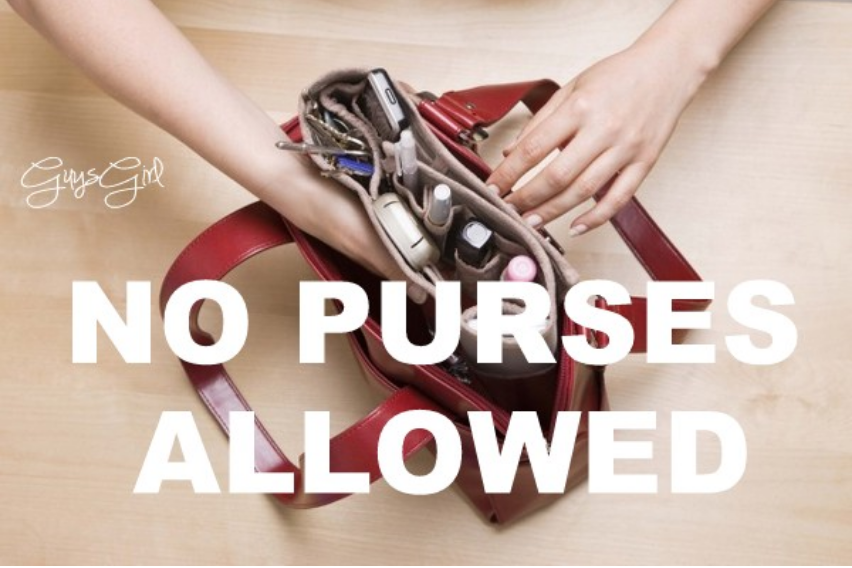What is the purpose of the bold text overlay?
Please answer the question as detailed as possible based on the image.

The bold, prominent text overlays the image stating 'NO PURSES ALLOWED', which suggests that the purpose of the text overlay is to highlight the recent policy change by the NFL regarding bag sizes at games.